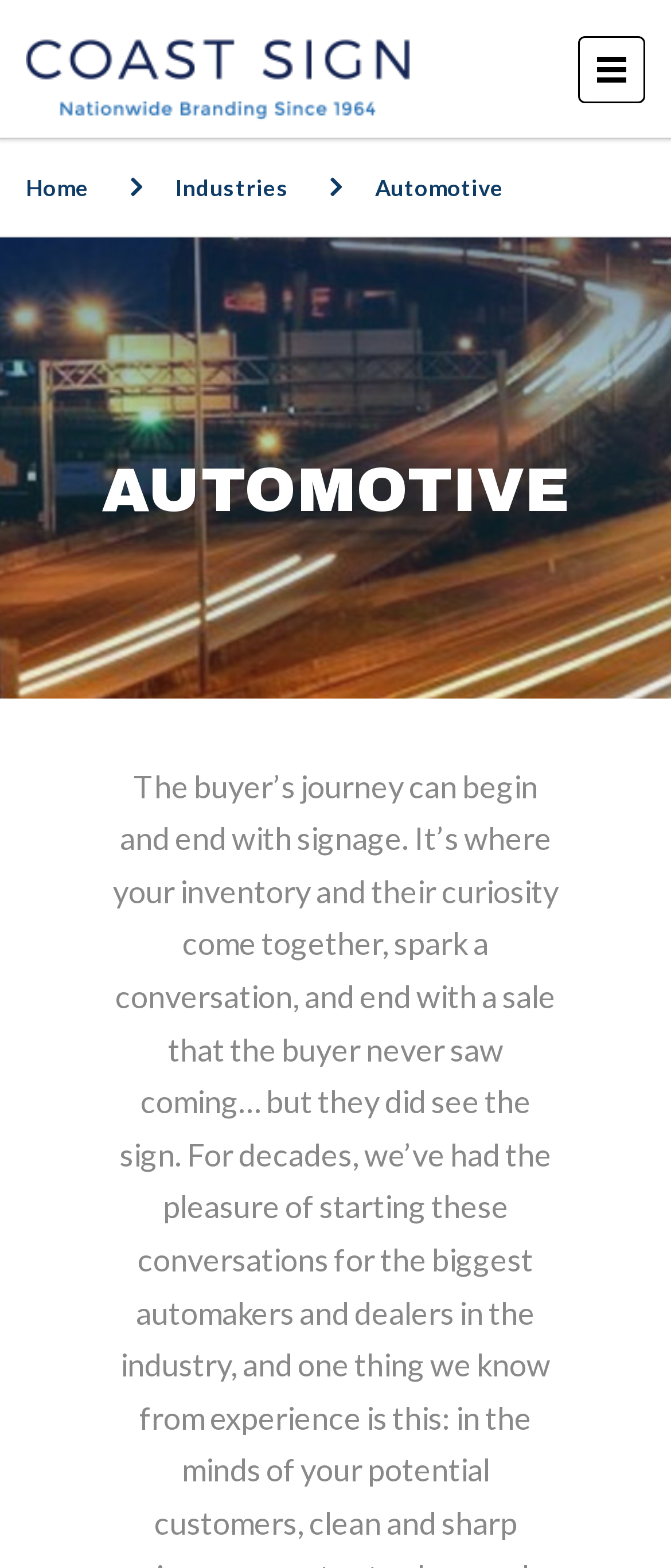Provide a brief response using a word or short phrase to this question:
What is the company name?

Coast Sign